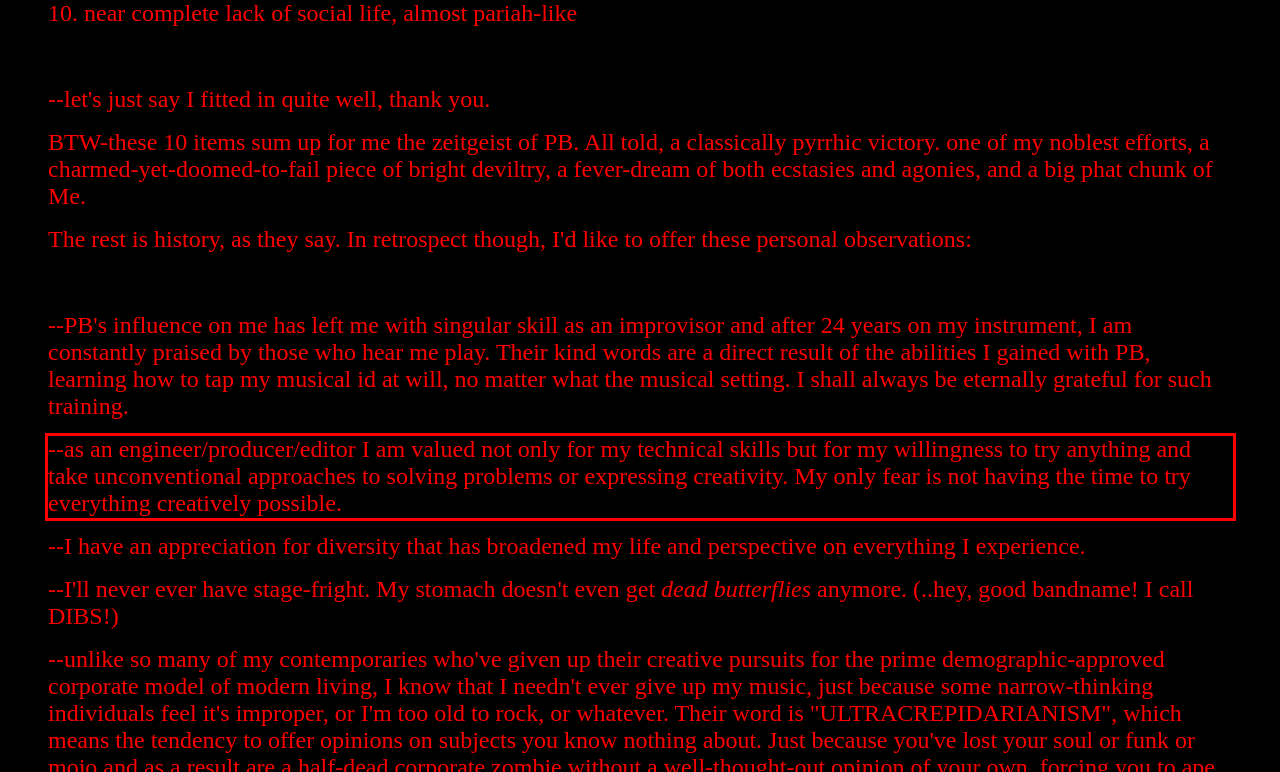Locate the red bounding box in the provided webpage screenshot and use OCR to determine the text content inside it.

--as an engineer/producer/editor I am valued not only for my technical skills but for my willingness to try anything and take unconventional approaches to solving problems or expressing creativity. My only fear is not having the time to try everything creatively possible.